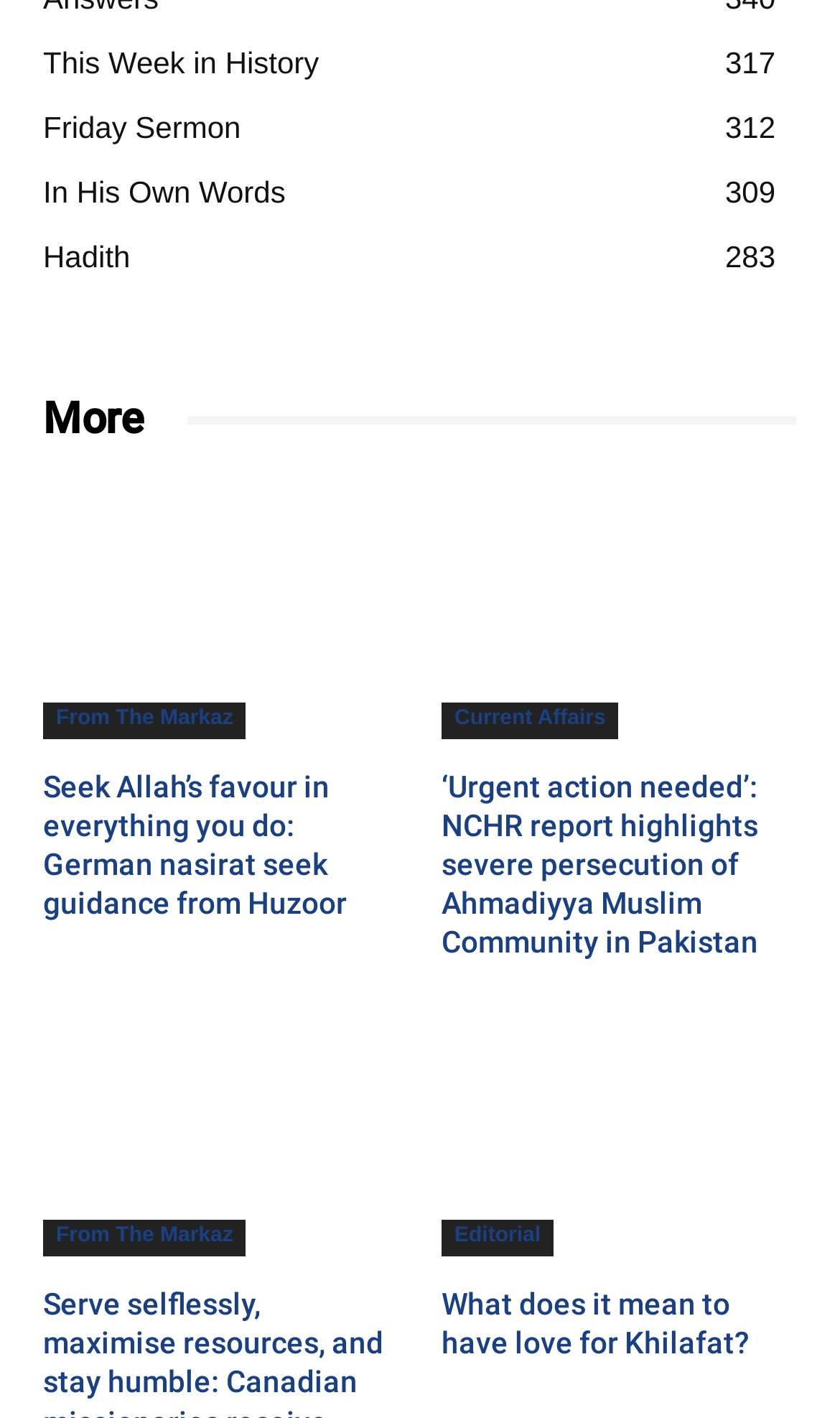Identify the bounding box coordinates of the clickable region required to complete the instruction: "Explore 'What does it mean to have love for Khilafat?'". The coordinates should be given as four float numbers within the range of 0 and 1, i.e., [left, top, right, bottom].

[0.526, 0.711, 0.949, 0.886]